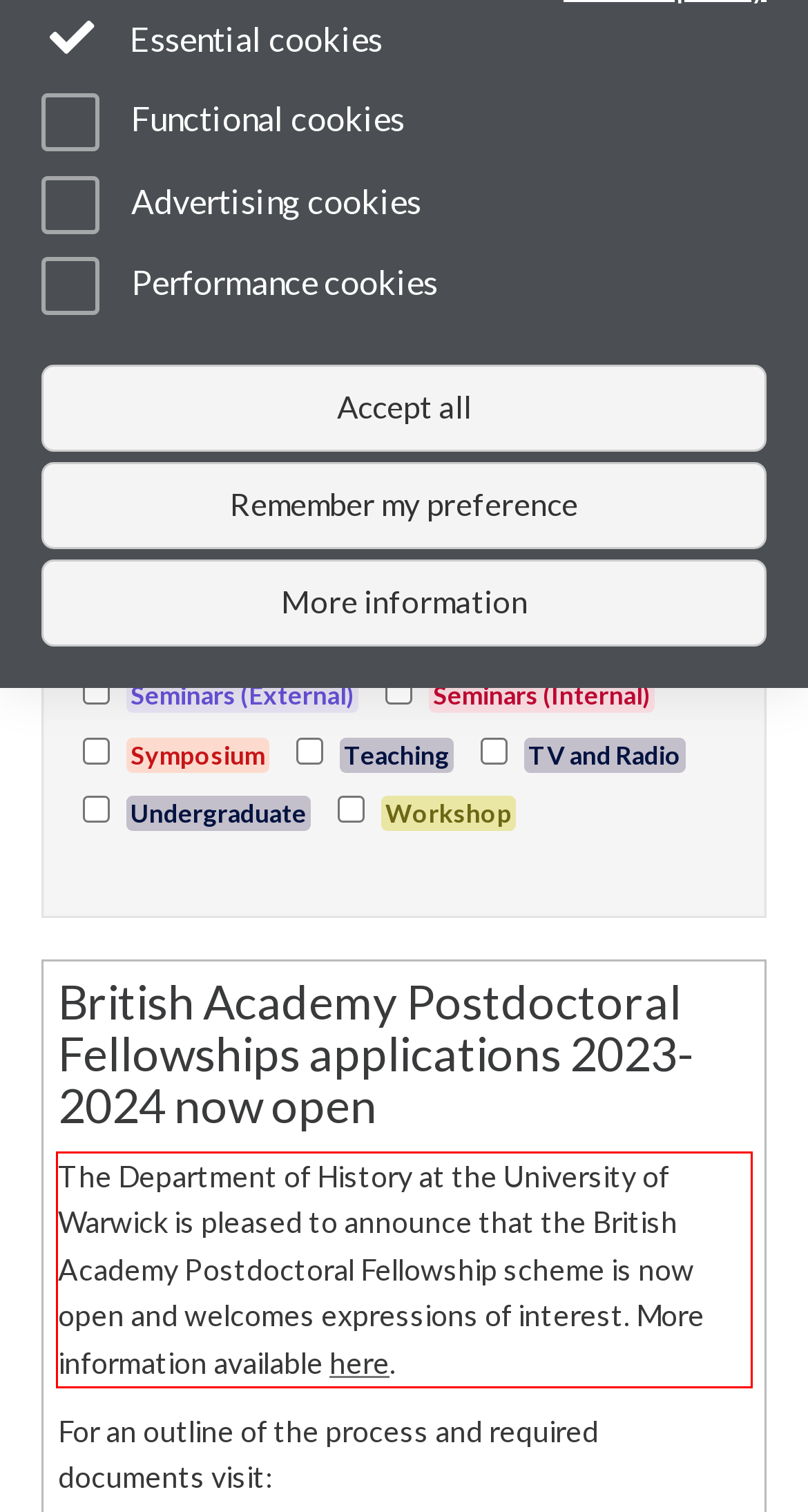Please analyze the provided webpage screenshot and perform OCR to extract the text content from the red rectangle bounding box.

The Department of History at the University of Warwick is pleased to announce that the British Academy Postdoctoral Fellowship scheme is now open and welcomes expressions of interest. More information available here.